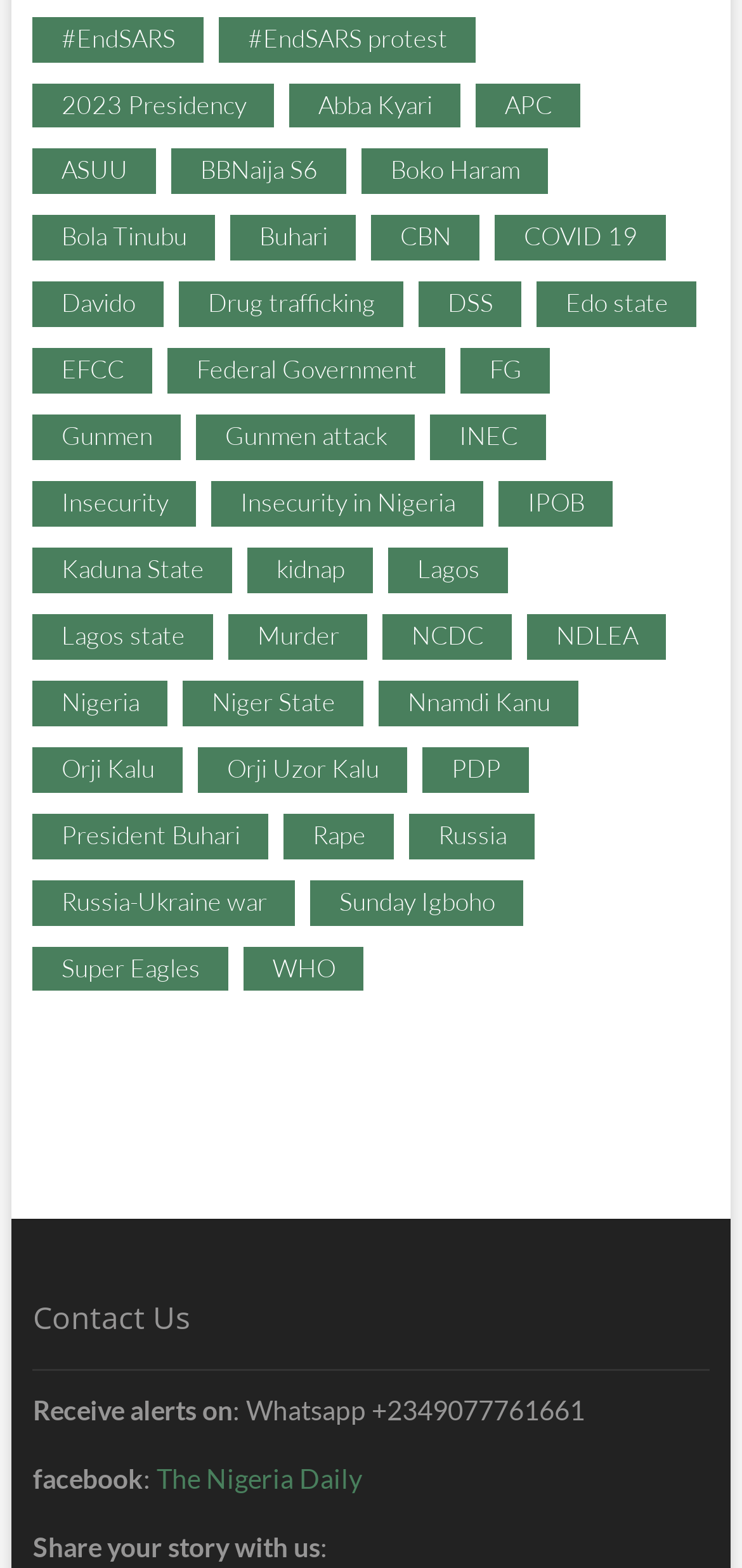How many items are related to Buhari?
Examine the screenshot and reply with a single word or phrase.

287